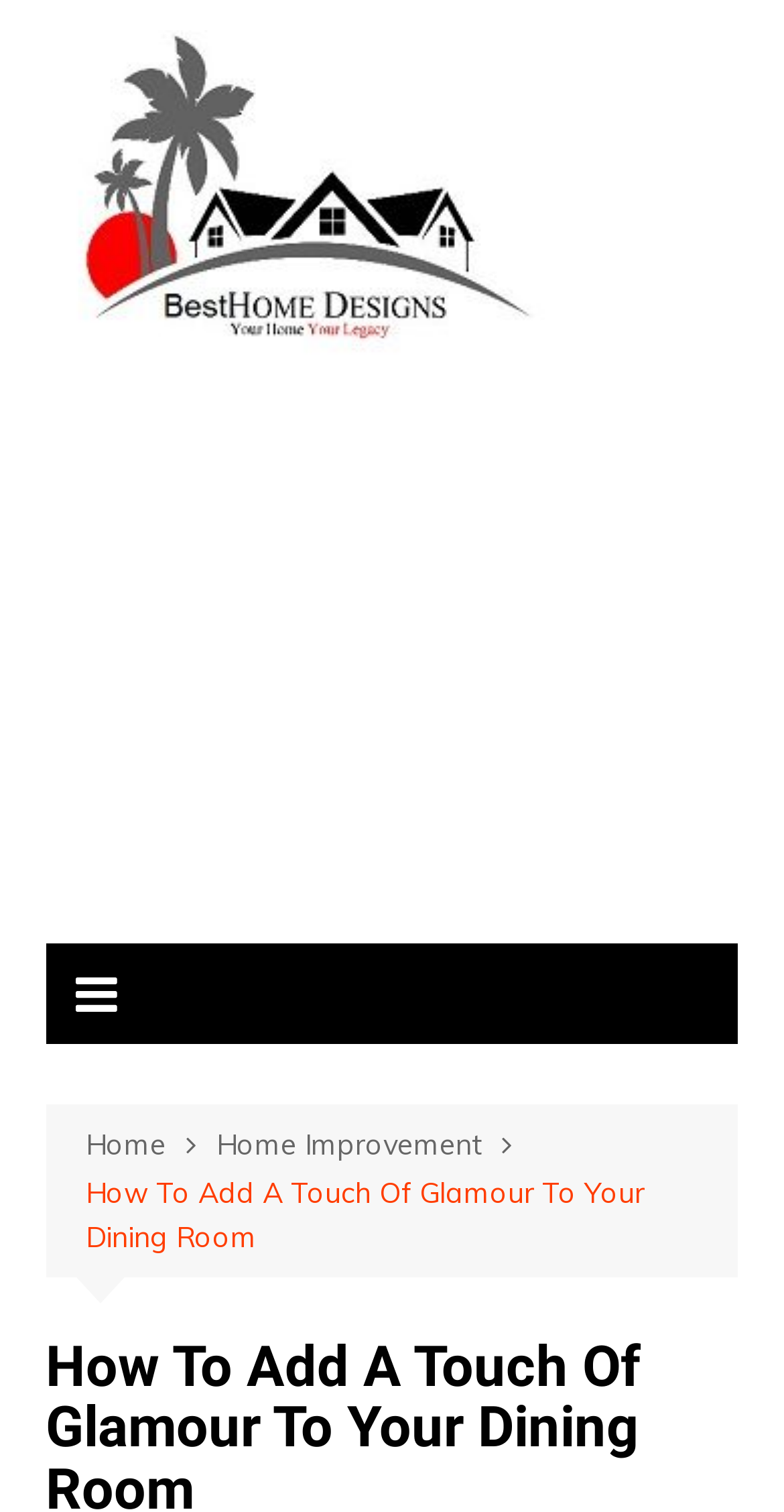What is the purpose of the iframe?
Based on the visual, give a brief answer using one word or a short phrase.

Advertisement